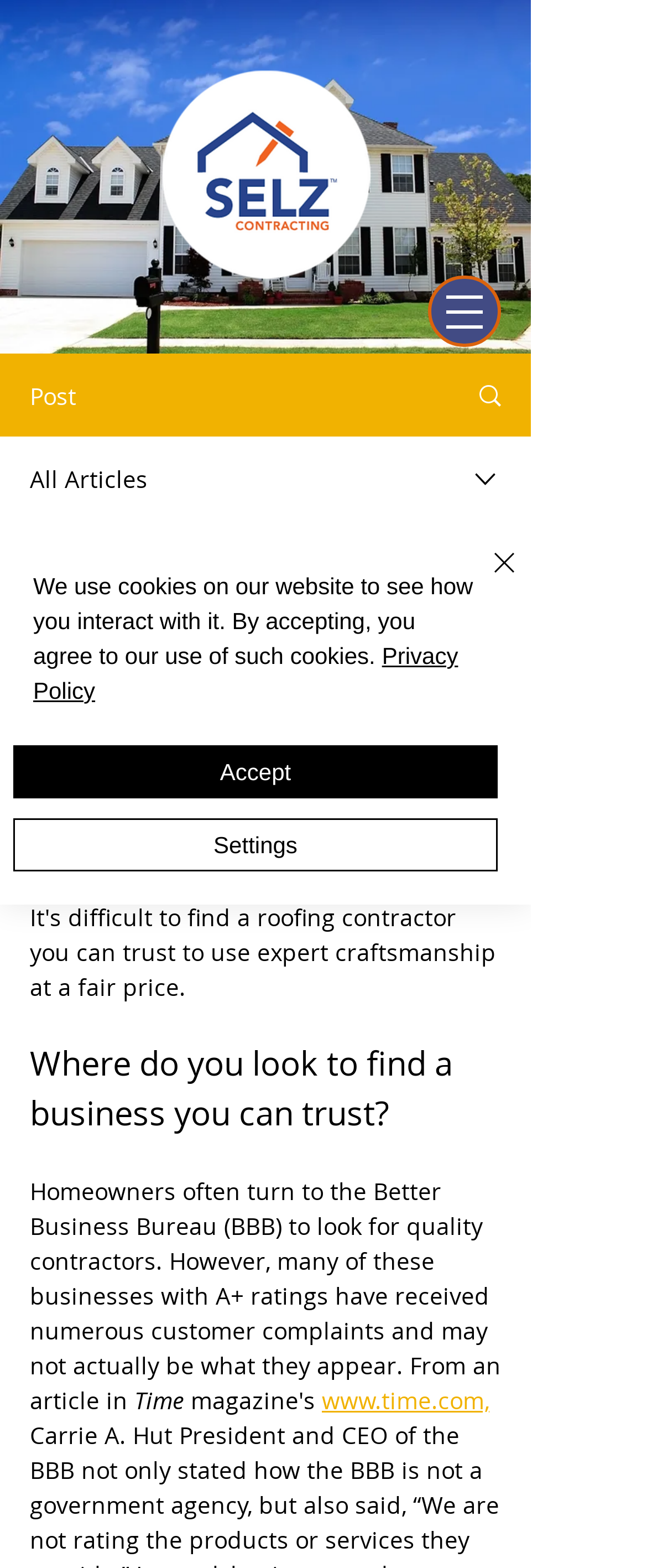What is the main title displayed on this webpage?

The $20K Guarantee: Our Partnership With Roofing Insights